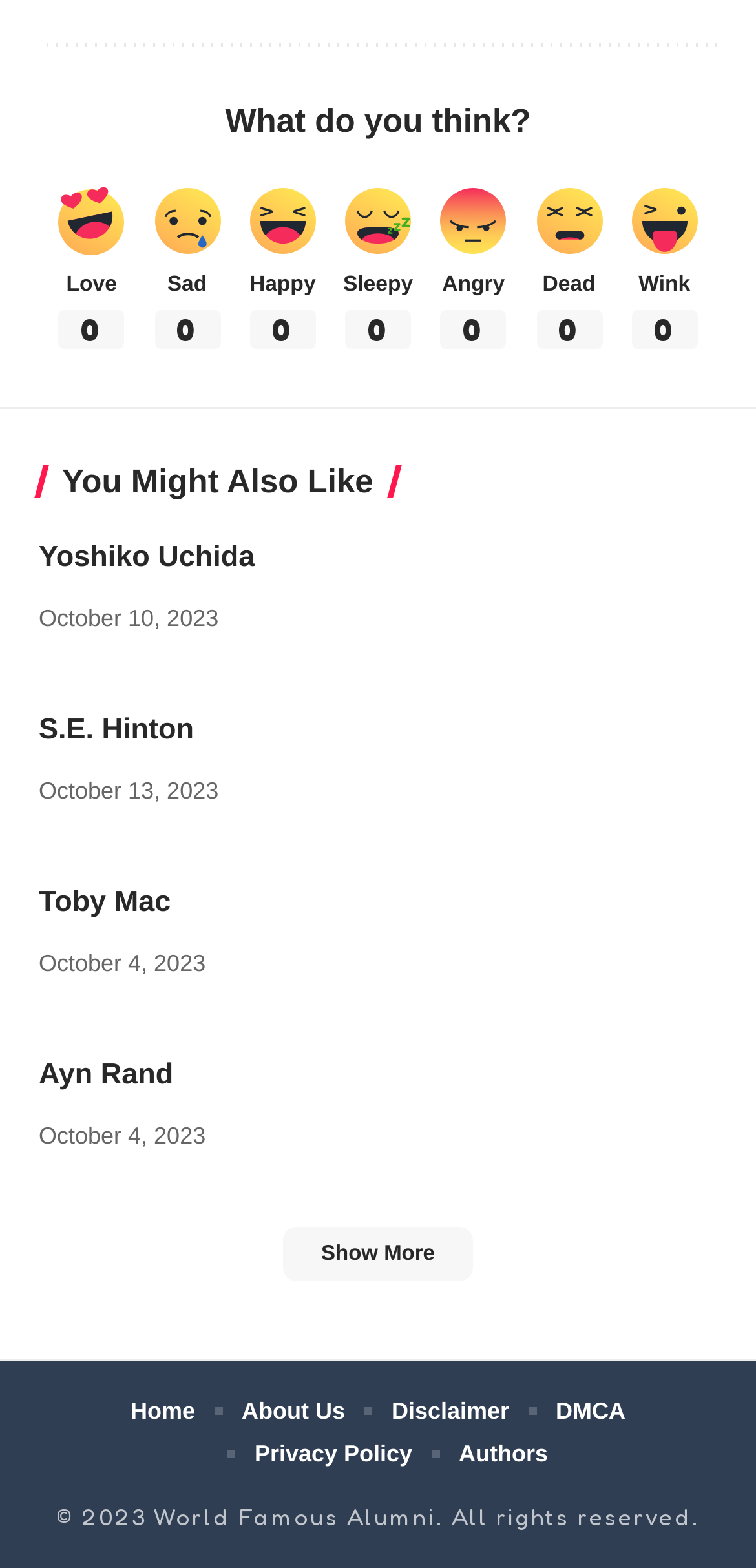Locate the bounding box coordinates of the area where you should click to accomplish the instruction: "Click on 'About Us'".

[0.32, 0.887, 0.456, 0.914]